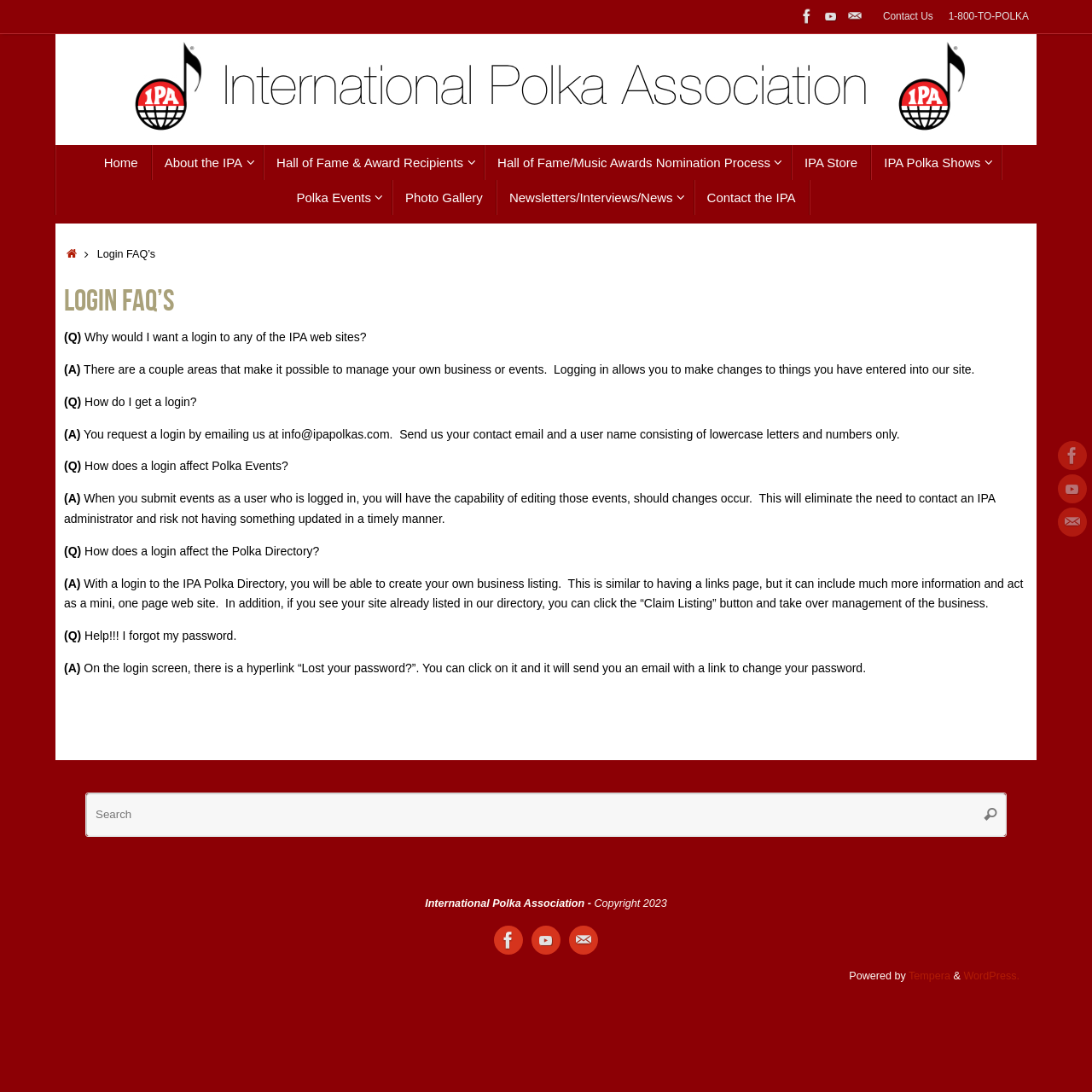Given the element description, predict the bounding box coordinates in the format (top-left x, top-left y, bottom-right x, bottom-right y), using floating point numbers between 0 and 1: parent_node: Search for: name="s" placeholder="Search"

[0.079, 0.726, 0.921, 0.765]